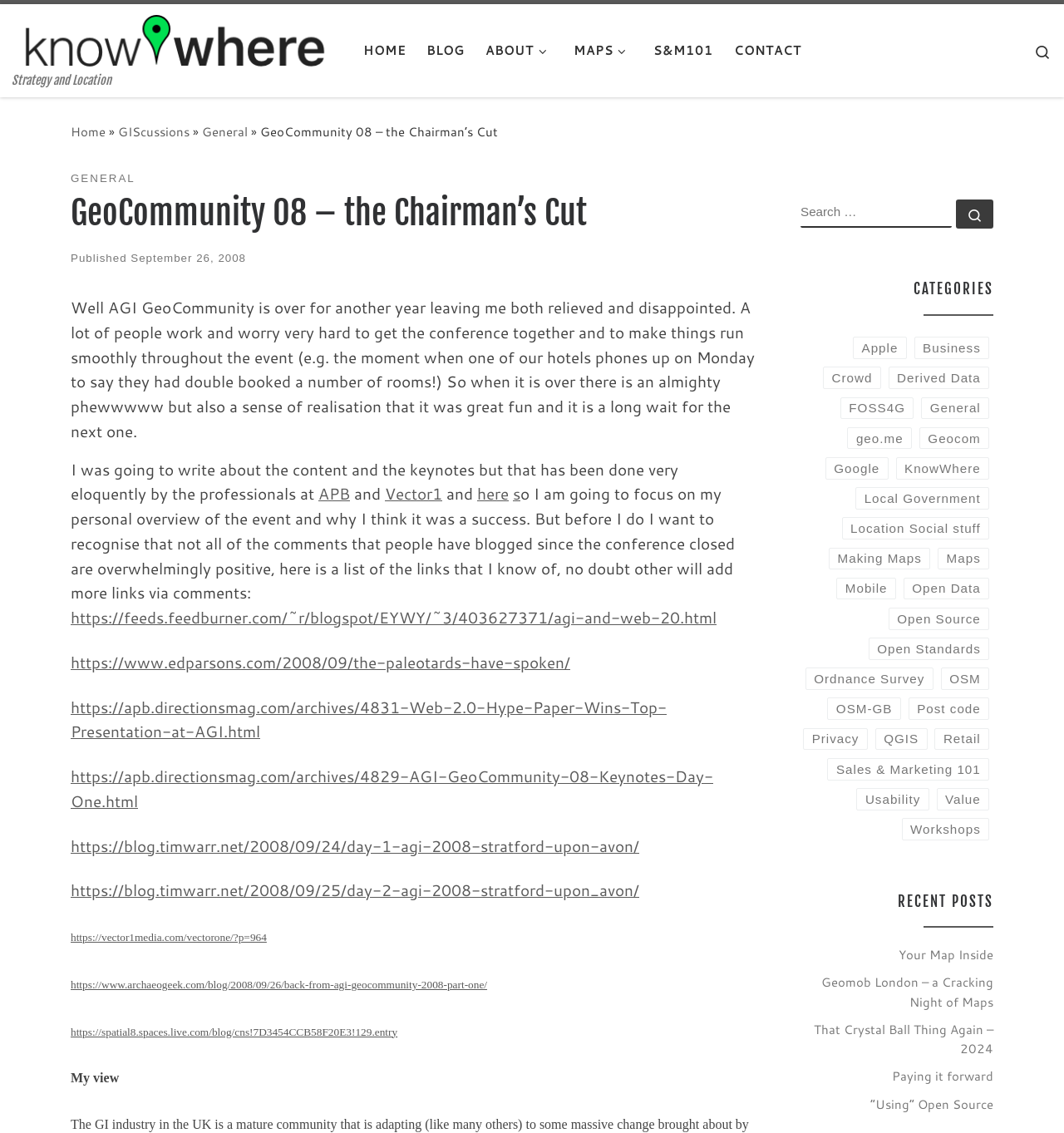By analyzing the image, answer the following question with a detailed response: What is the author's feeling about the GeoCommunity event?

The author's feeling about the GeoCommunity event can be found in the first sentence of the blog post, where it says 'Well AGI GeoCommunity is over for another year leaving me both relieved and disappointed'.